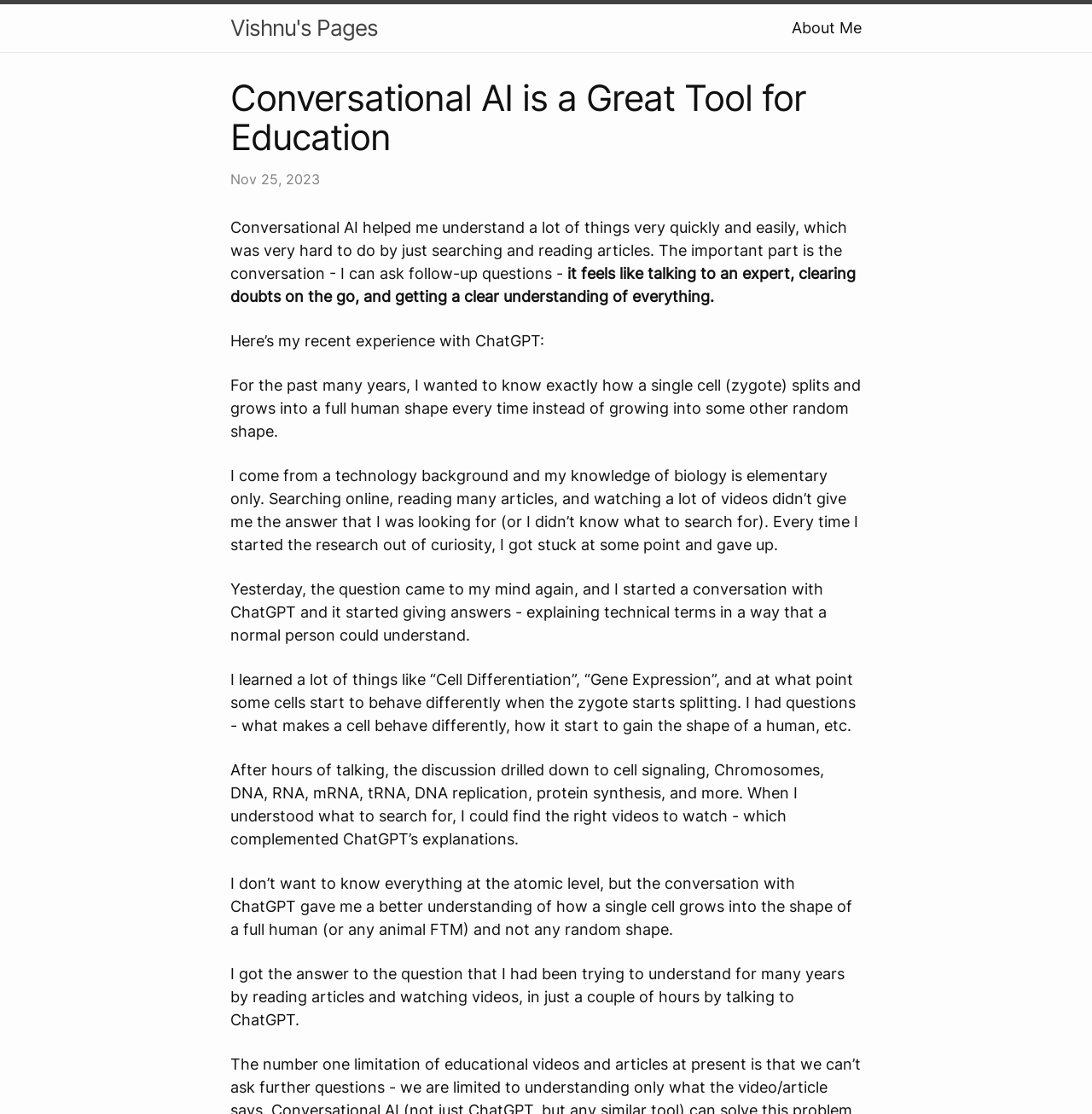Please answer the following question using a single word or phrase: How long did it take the author to get the answer?

A couple of hours